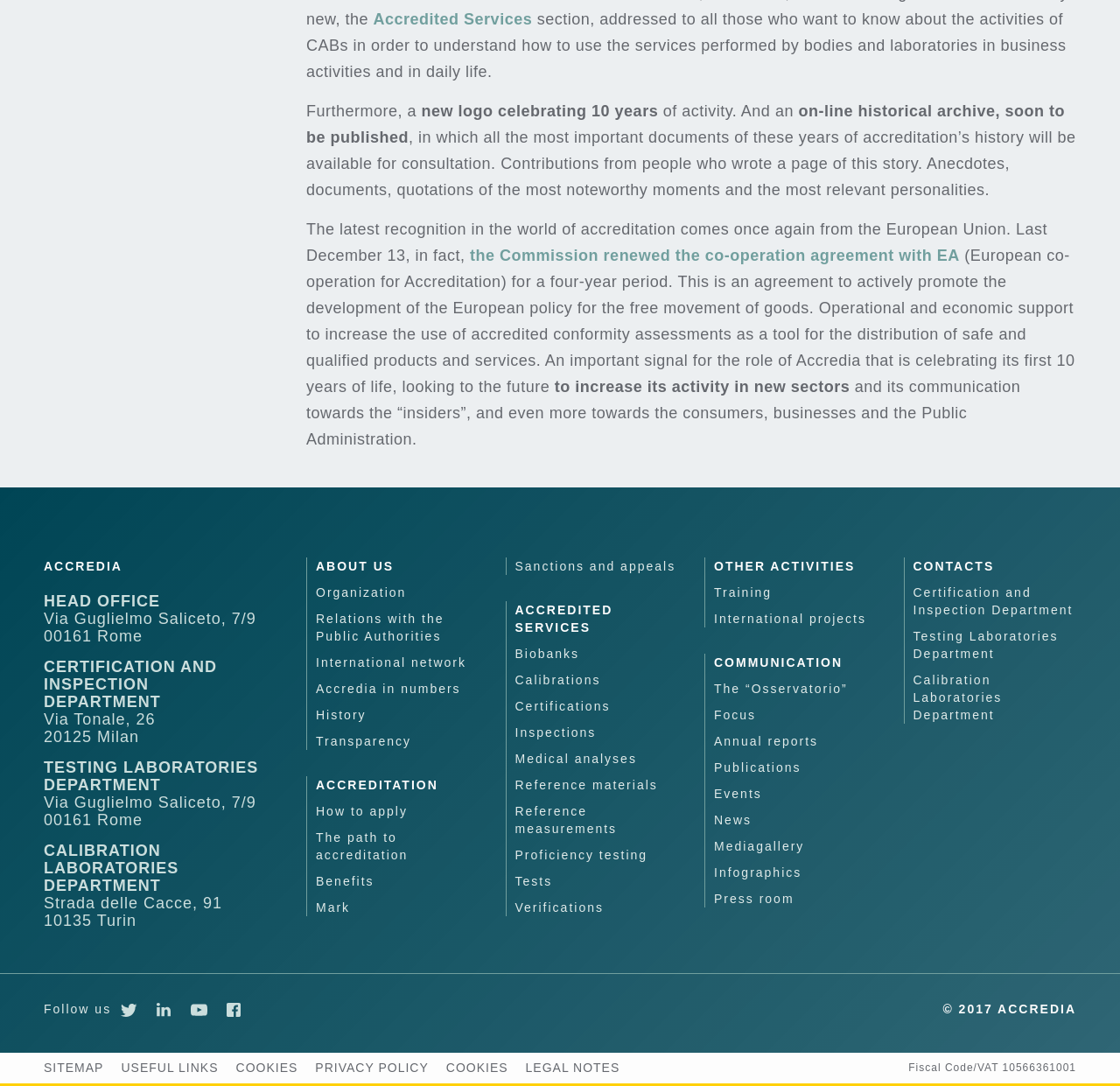What is the purpose of the organization?
Look at the image and respond to the question as thoroughly as possible.

The purpose of the organization can be inferred from the text on the webpage, which mentions 'accreditation' and 'certification' as its main activities. The organization seems to be involved in accrediting and certifying bodies and laboratories.